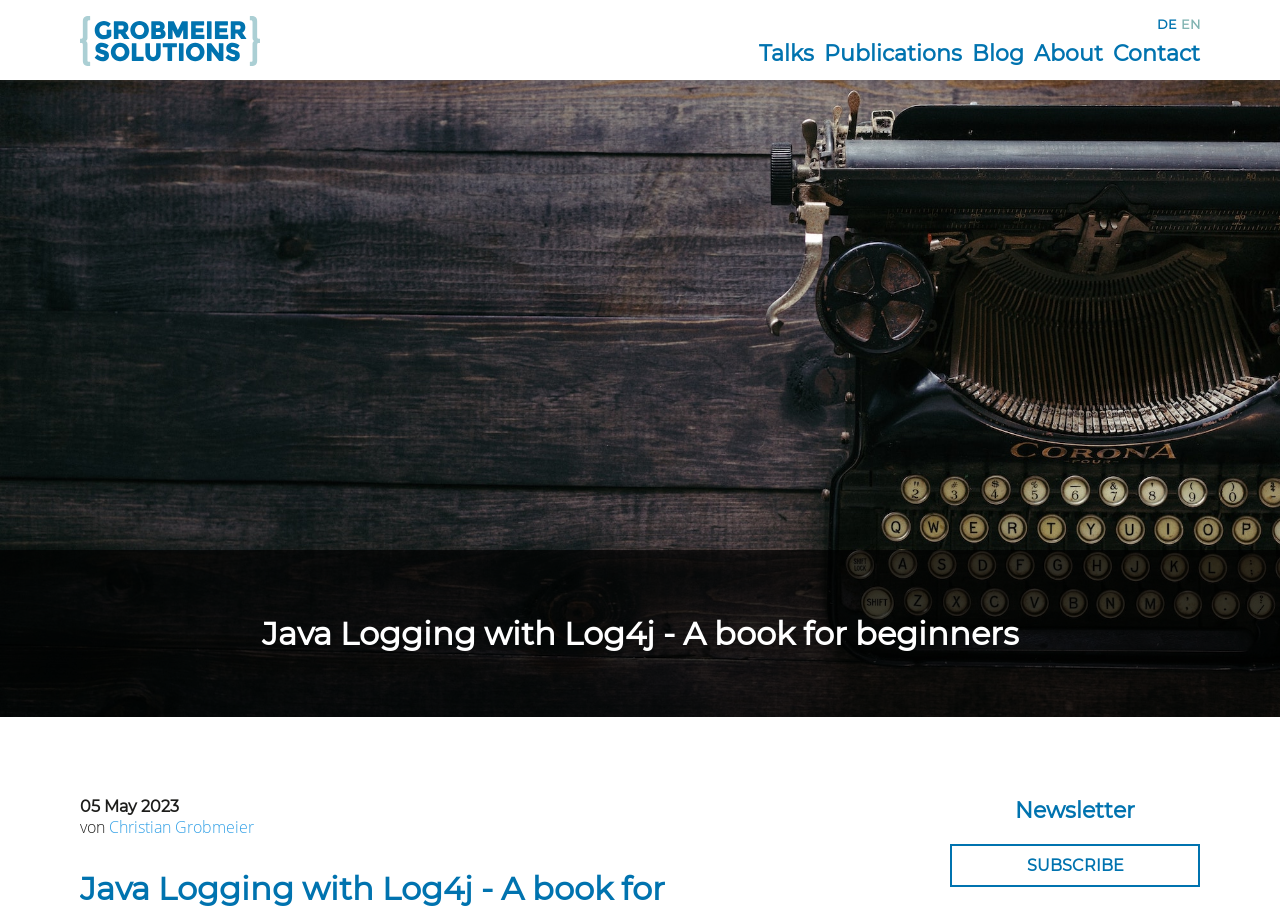Find and indicate the bounding box coordinates of the region you should select to follow the given instruction: "go to the talks page".

[0.593, 0.038, 0.636, 0.081]